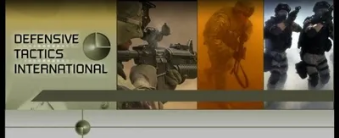Describe every aspect of the image in detail.

The image showcases a dynamic visual representation for "Defensive Tactics International." It features a sturdy design that emphasizes the organization's commitment to training law enforcement and military personnel. The left side prominently displays the organization's name in bold, military-style typography, symbolizing strength and authority. 

In the background, three panels depict action-oriented scenes involving military and police operatives. The first panel captures a soldier aiming with a rifle, the second showcases a tactical officer in an intense training scenario, and the third features a team of operatives in full gear, ready for action. These visuals underscore the organization's dedication to providing comprehensive martial arts training and rank advancement for professionals in protective services, such as police and military personnel. 

Overall, the image conveys a sense of professionalism and readiness, aligning with the commitment to high standards in defensive tactics training and certification.